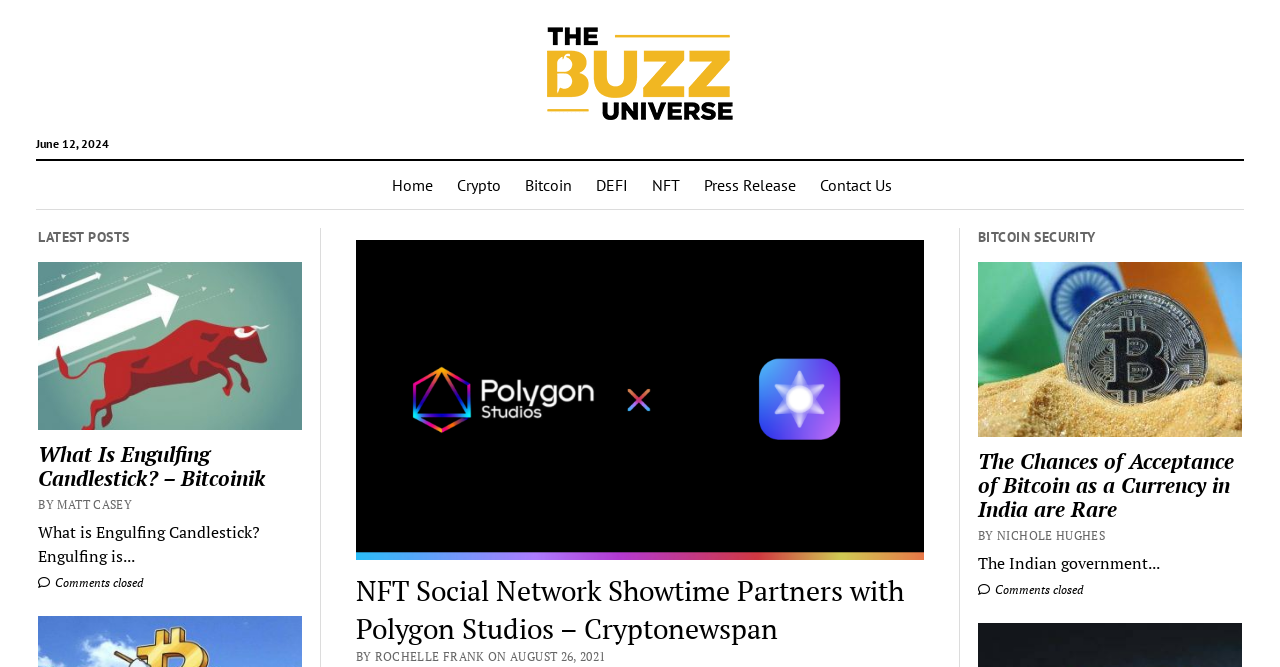What is the section title above the post 'The Chances of Acceptance of Bitcoin as a Currency in India are Rare'?
Refer to the image and give a detailed response to the question.

I found the section title by looking at the heading element with the text 'BITCOIN SECURITY' located above the post 'The Chances of Acceptance of Bitcoin as a Currency in India are Rare'.